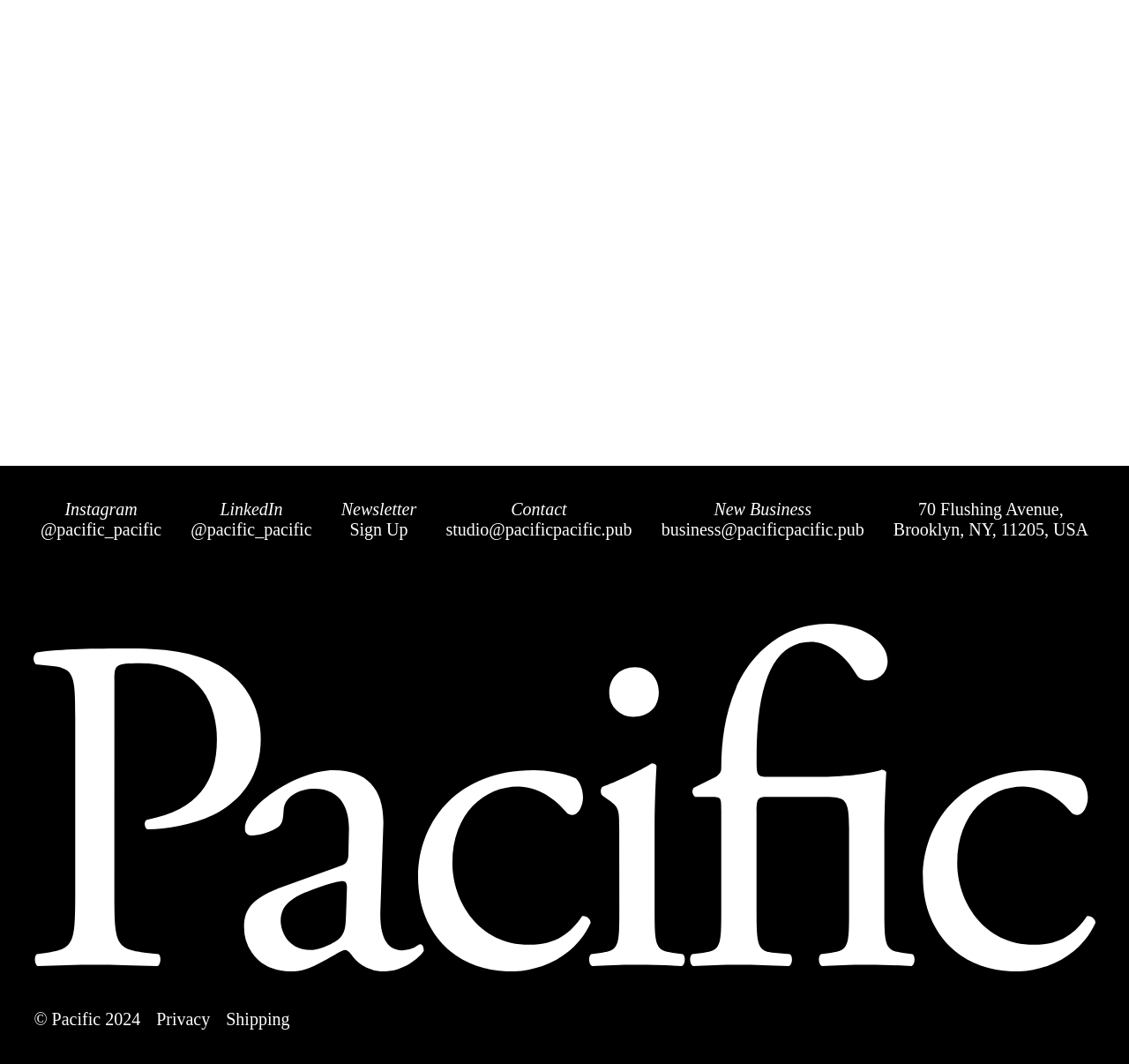Show the bounding box coordinates of the element that should be clicked to complete the task: "View book details of $15 A Handbook of Drug Terms".

[0.03, 0.018, 0.251, 0.338]